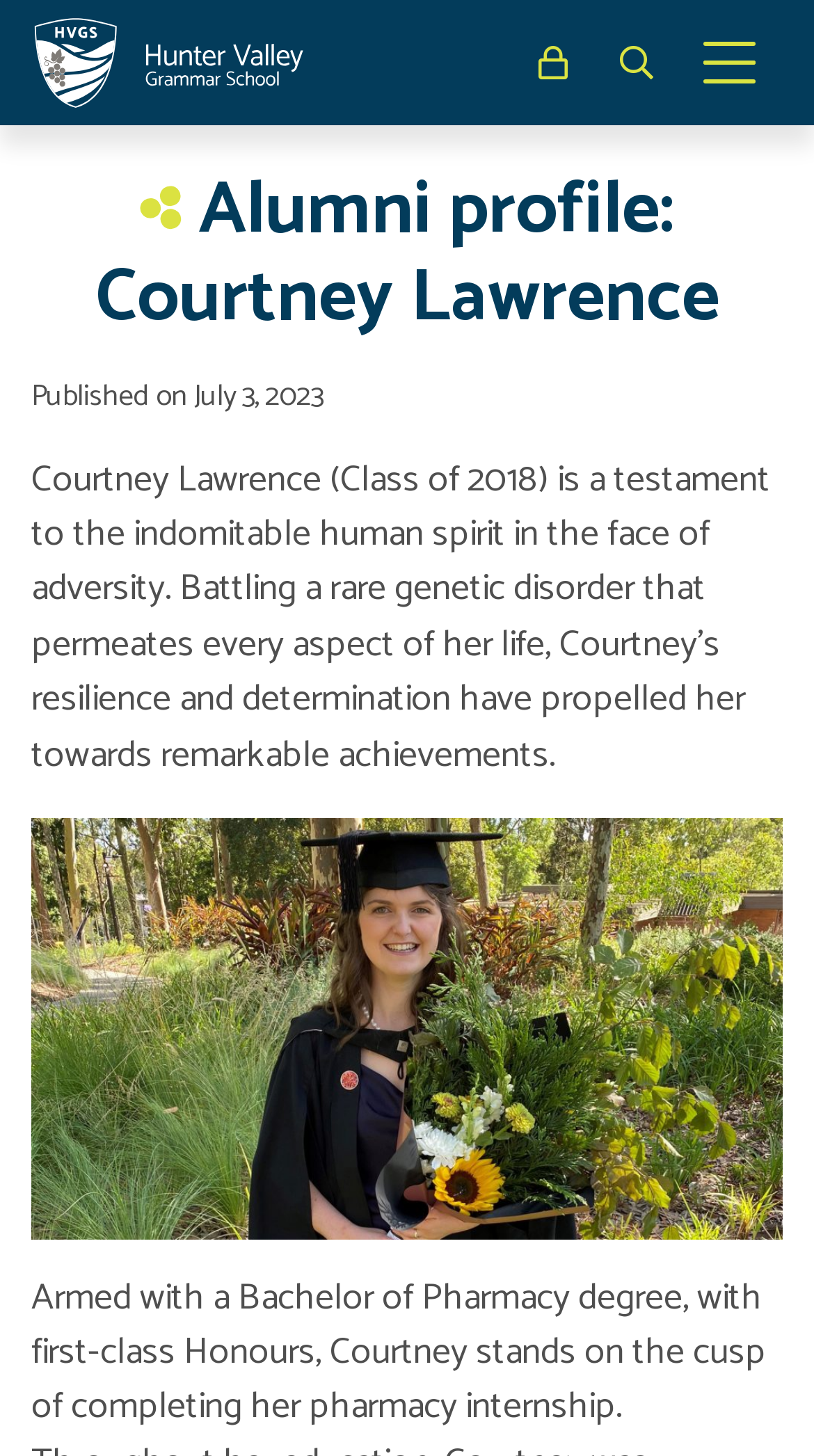Find the UI element described as: "Book a Tour" and predict its bounding box coordinates. Ensure the coordinates are four float numbers between 0 and 1, [left, top, right, bottom].

[0.0, 0.671, 1.0, 0.742]